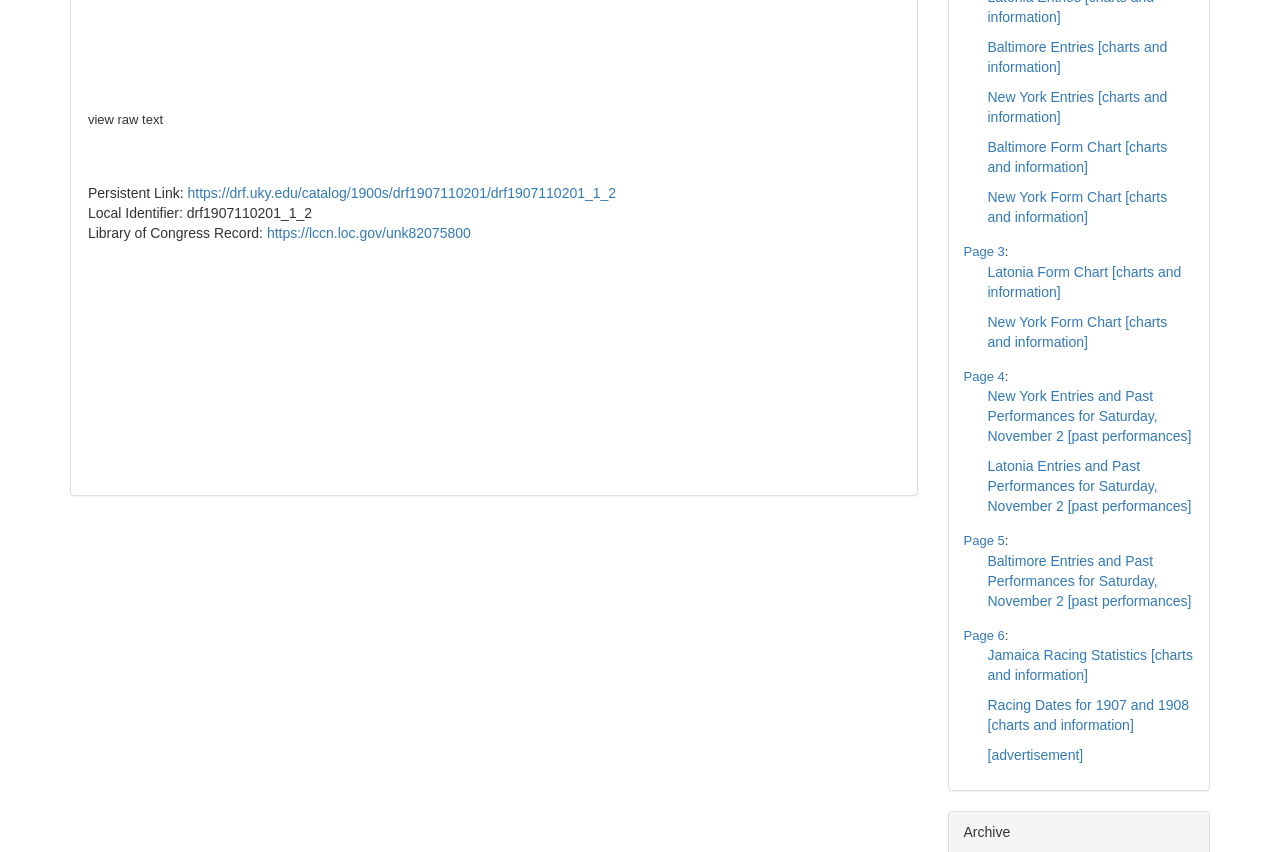Provide the bounding box coordinates of the HTML element this sentence describes: "Baltimore Entries [charts and information]".

[0.771, 0.046, 0.912, 0.088]